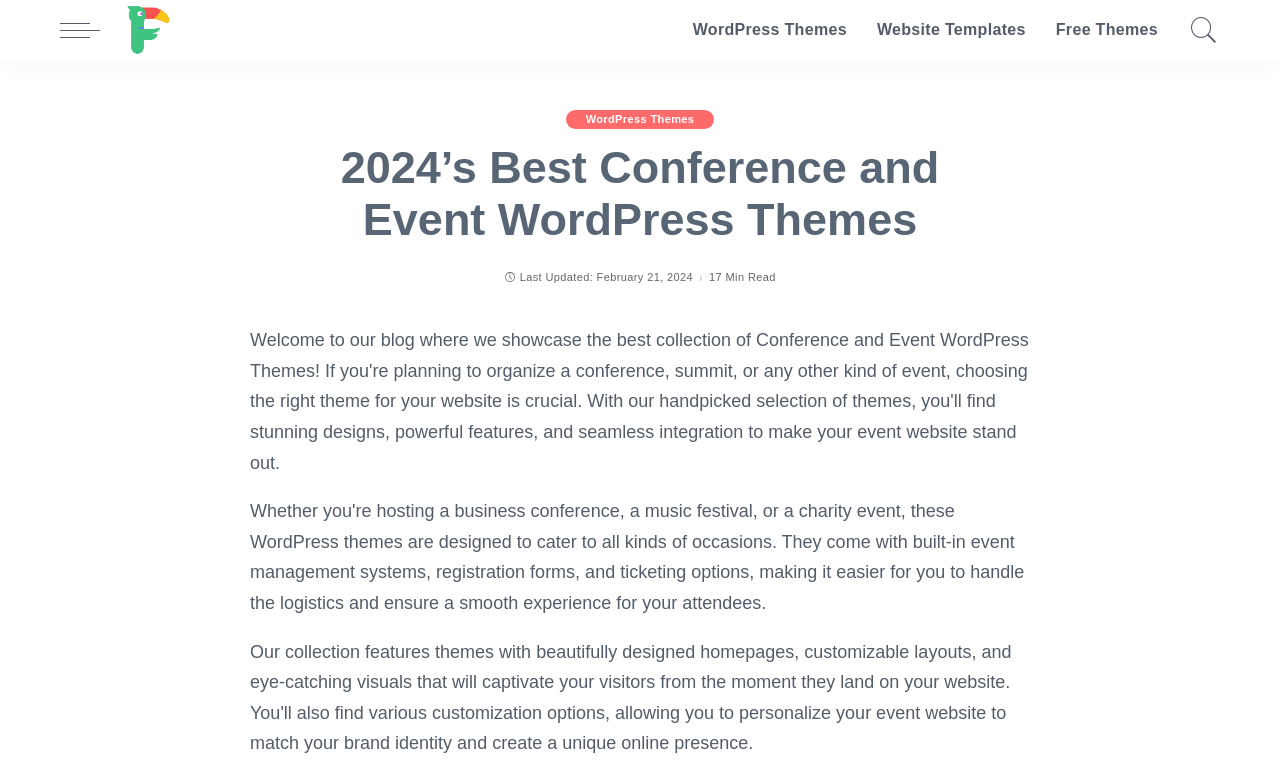Identify the coordinates of the bounding box for the element described below: "title="freshDesignweb"". Return the coordinates as four float numbers between 0 and 1: [left, top, right, bottom].

[0.094, 0.0, 0.141, 0.077]